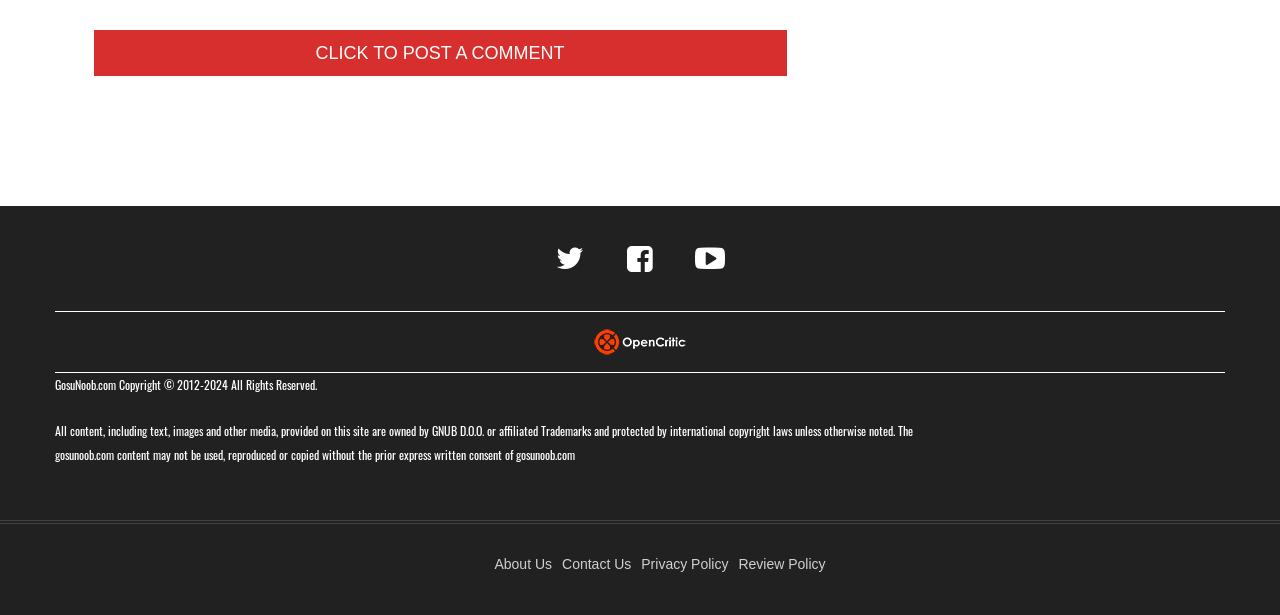Show the bounding box coordinates for the HTML element as described: "title="Facebook Profile page"".

[0.484, 0.394, 0.516, 0.448]